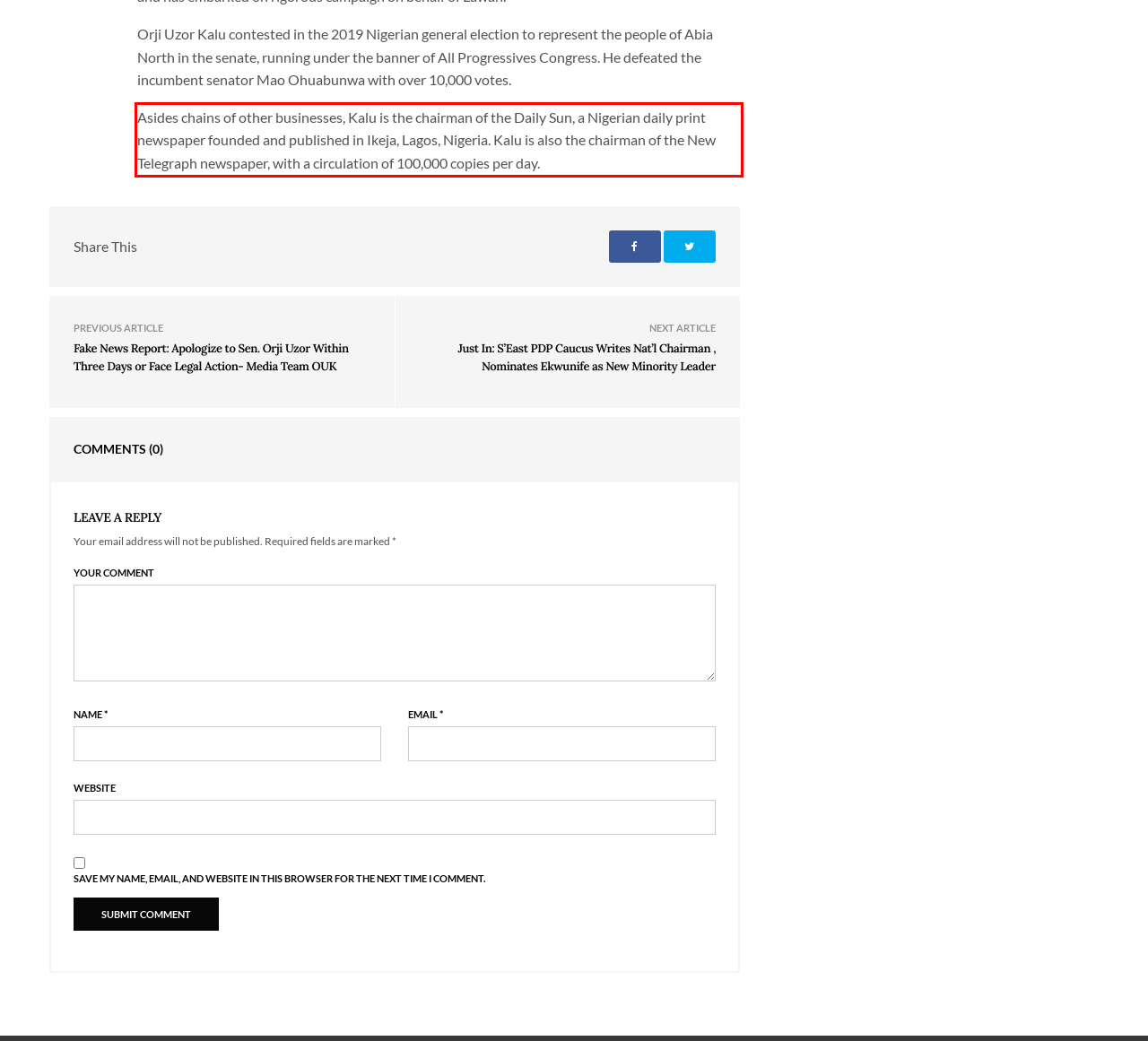Within the screenshot of the webpage, there is a red rectangle. Please recognize and generate the text content inside this red bounding box.

Asides chains of other businesses, Kalu is the chairman of the Daily Sun, a Nigerian daily print newspaper founded and published in Ikeja, Lagos, Nigeria. Kalu is also the chairman of the New Telegraph newspaper, with a circulation of 100,000 copies per day.